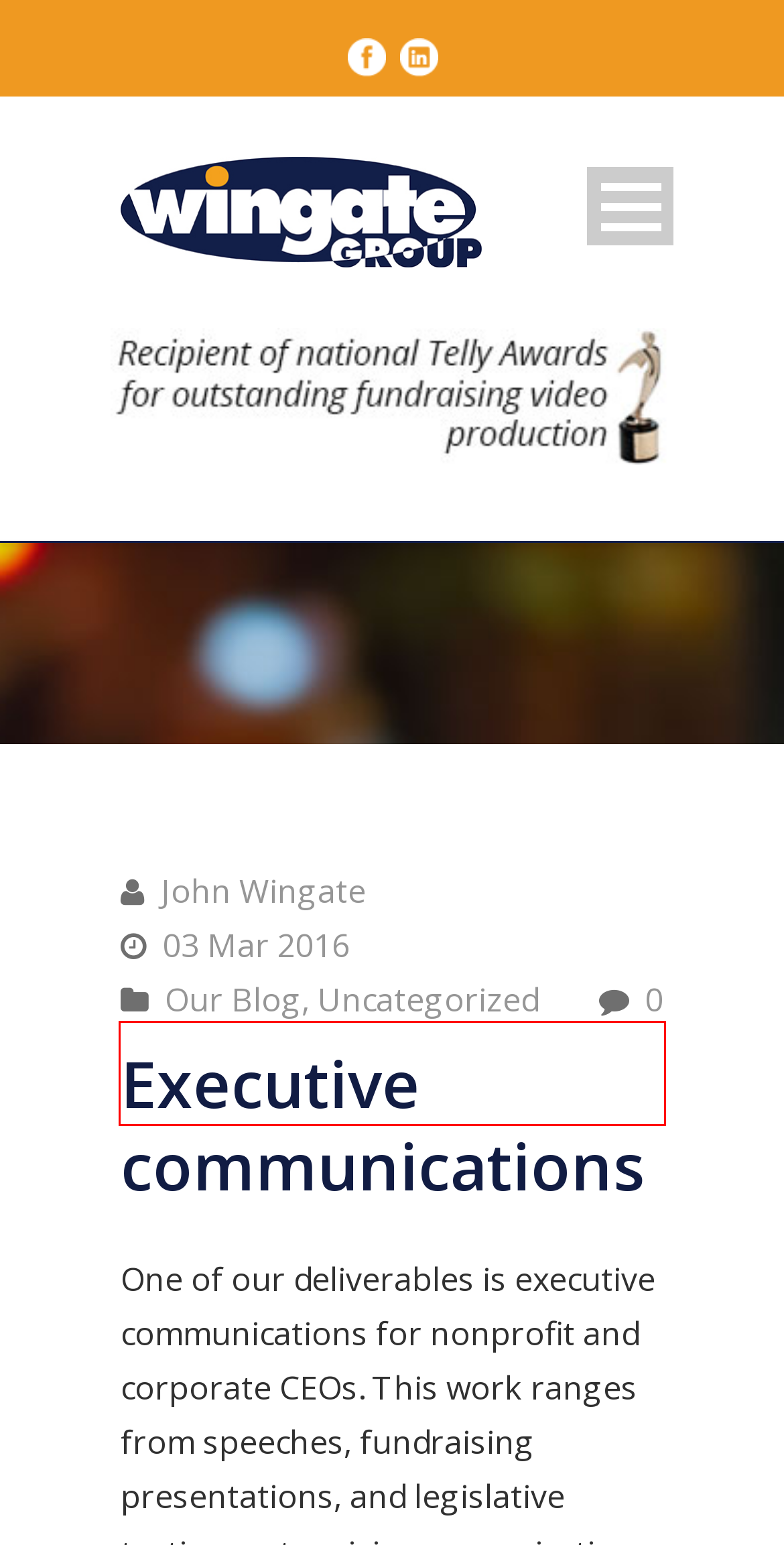Review the webpage screenshot and focus on the UI element within the red bounding box. Select the best-matching webpage description for the new webpage that follows after clicking the highlighted element. Here are the candidates:
A. Nonprofit Fundraising | Wingate Communications Group
B. Blog - Nonprofit Organization | Wingate Communications
C. Writing Services | Wingate Communications
D. Uncategorized | Wingate Communications
E. John Wingate | Wingate Communications
F. Nonprofit Video - Minneapolis | Wingate Communications
G. Nonprofit Publice Relations - Minneapolis MN | Wingate Communications
H. Nonprofit Fundraising - Minneapolis | Wingate Communications

F